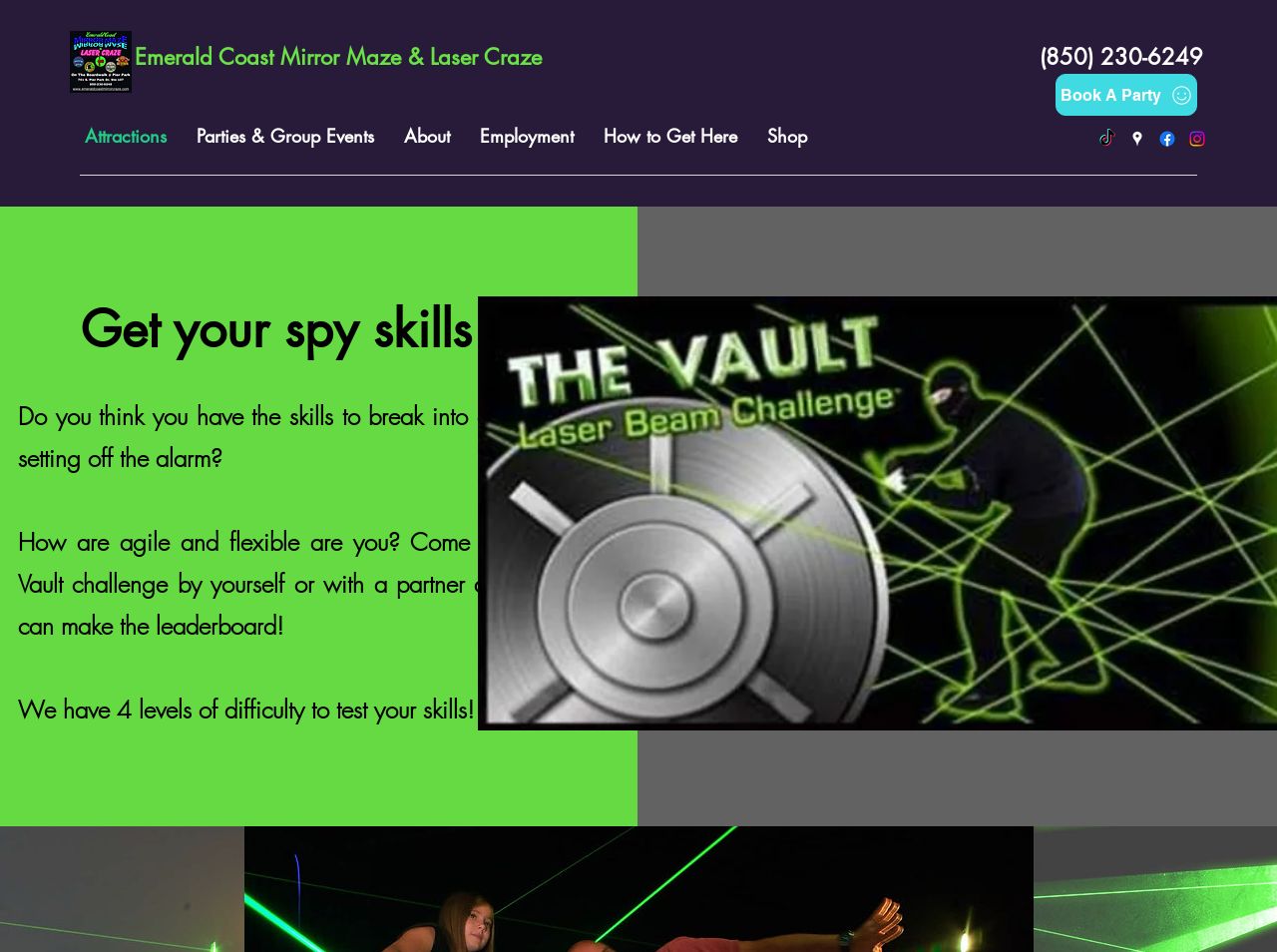Can you specify the bounding box coordinates for the region that should be clicked to fulfill this instruction: "Open the Facebook page".

[0.906, 0.135, 0.922, 0.156]